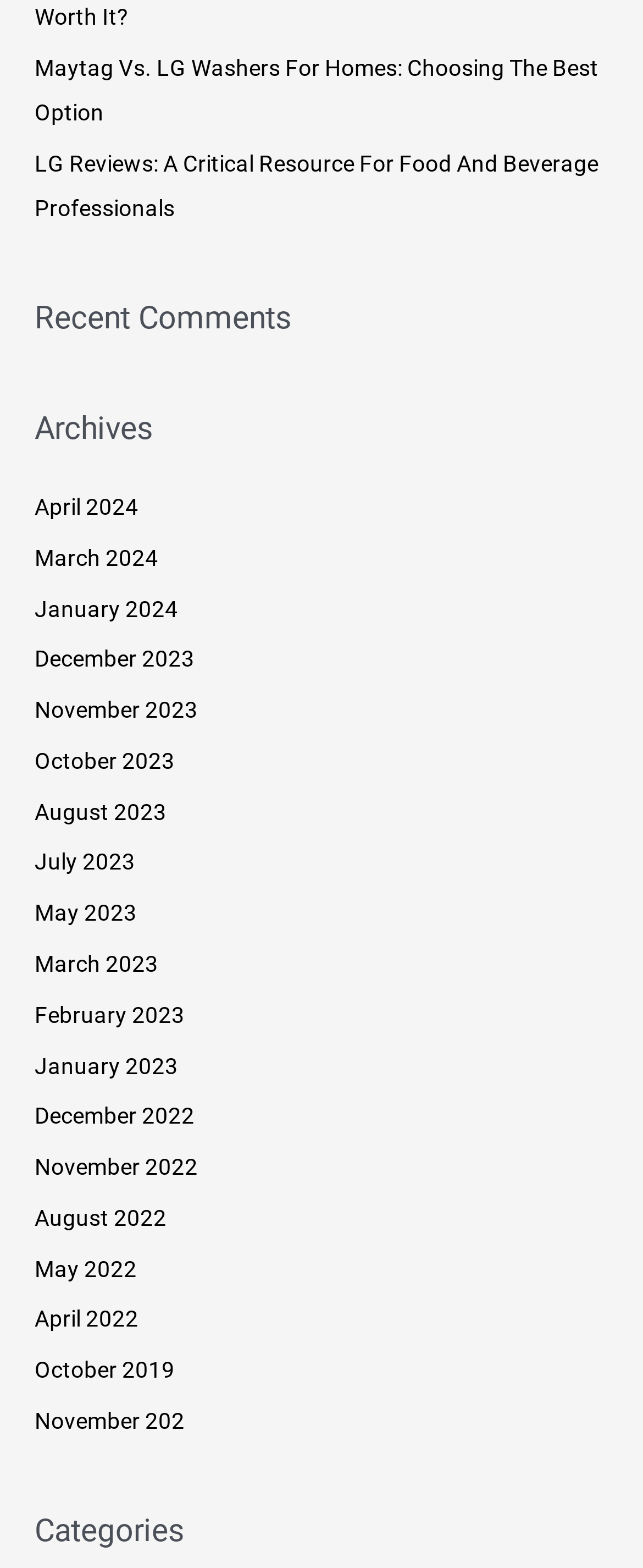Are there any links on the webpage that are not under Archives?
Based on the screenshot, respond with a single word or phrase.

Yes